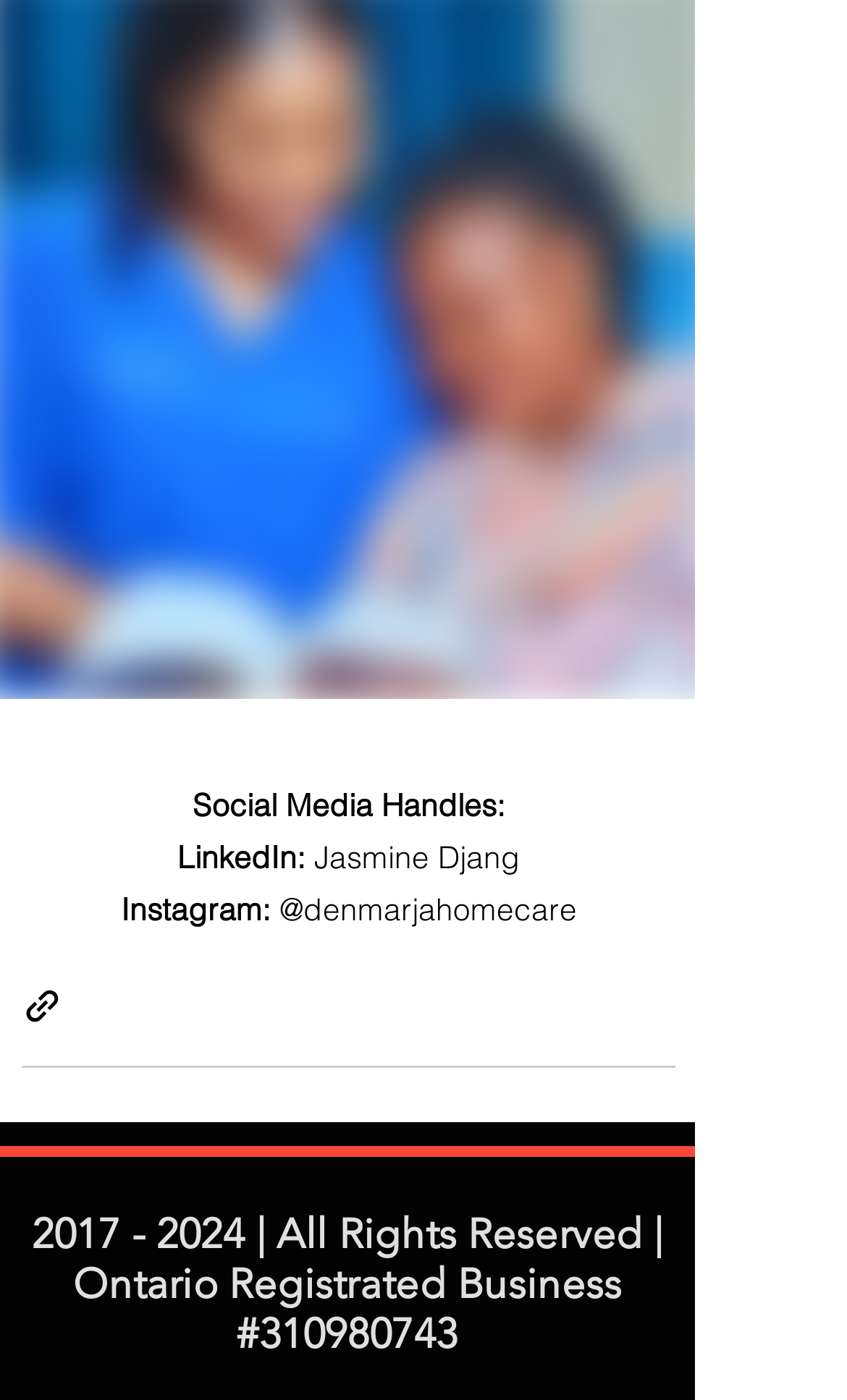What is the purpose of the button?
Answer the question with a single word or phrase by looking at the picture.

Share via link